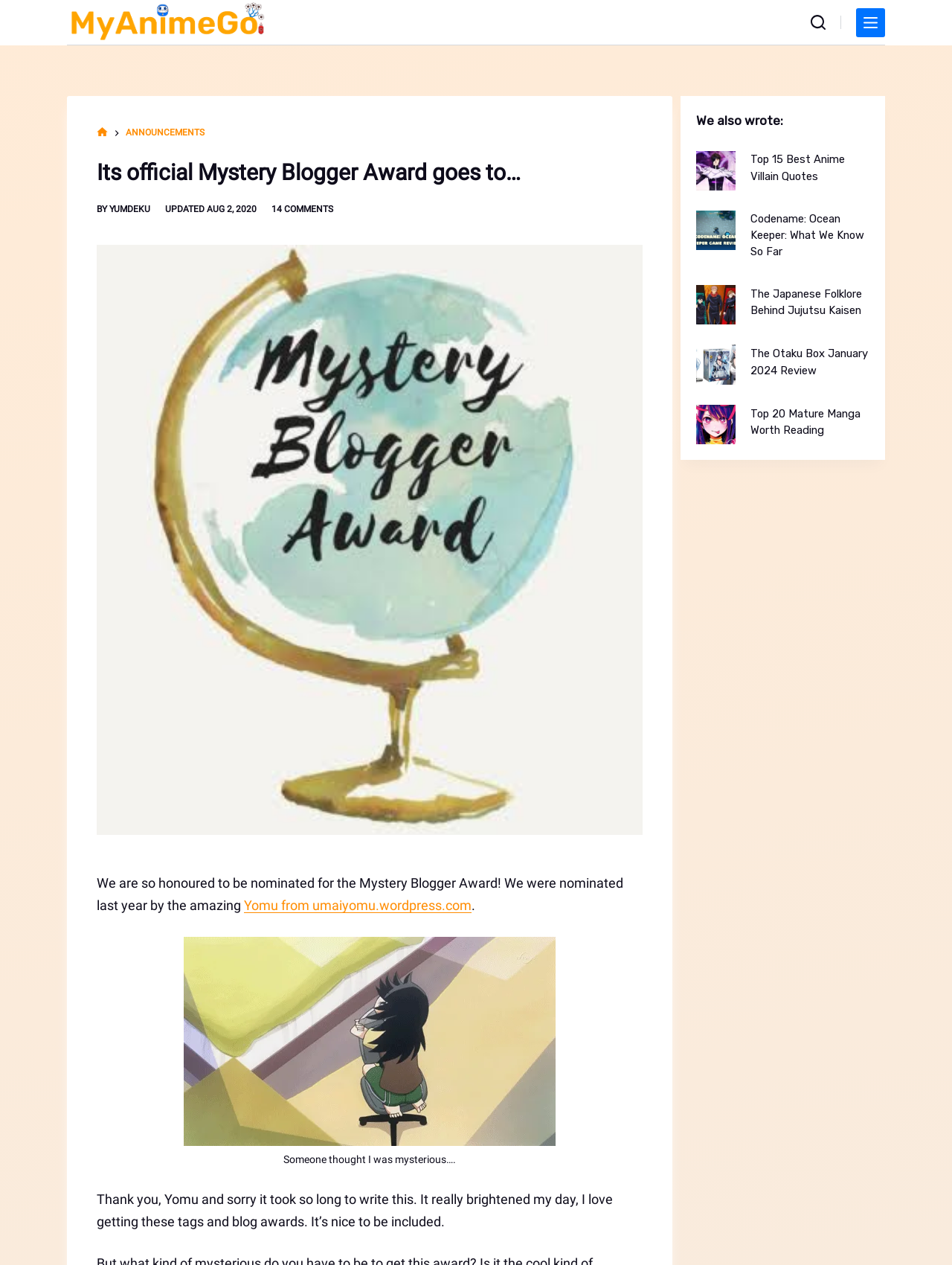What is the name of the anime character in the image?
Based on the image, give a concise answer in the form of a single word or short phrase.

Tomoko Kuroki